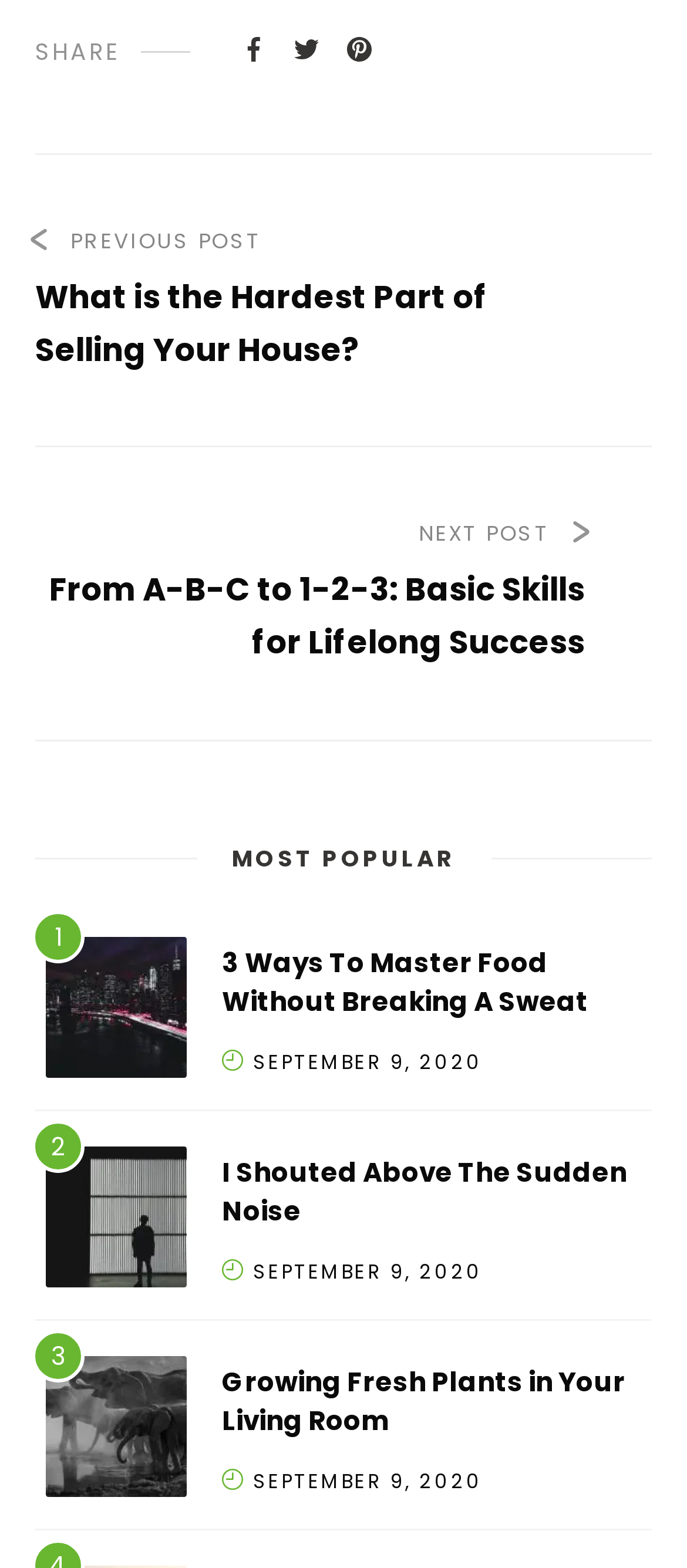Please identify the bounding box coordinates of the element I should click to complete this instruction: 'Click on the 'NEXT POST' button'. The coordinates should be given as four float numbers between 0 and 1, like this: [left, top, right, bottom].

[0.051, 0.33, 0.949, 0.427]